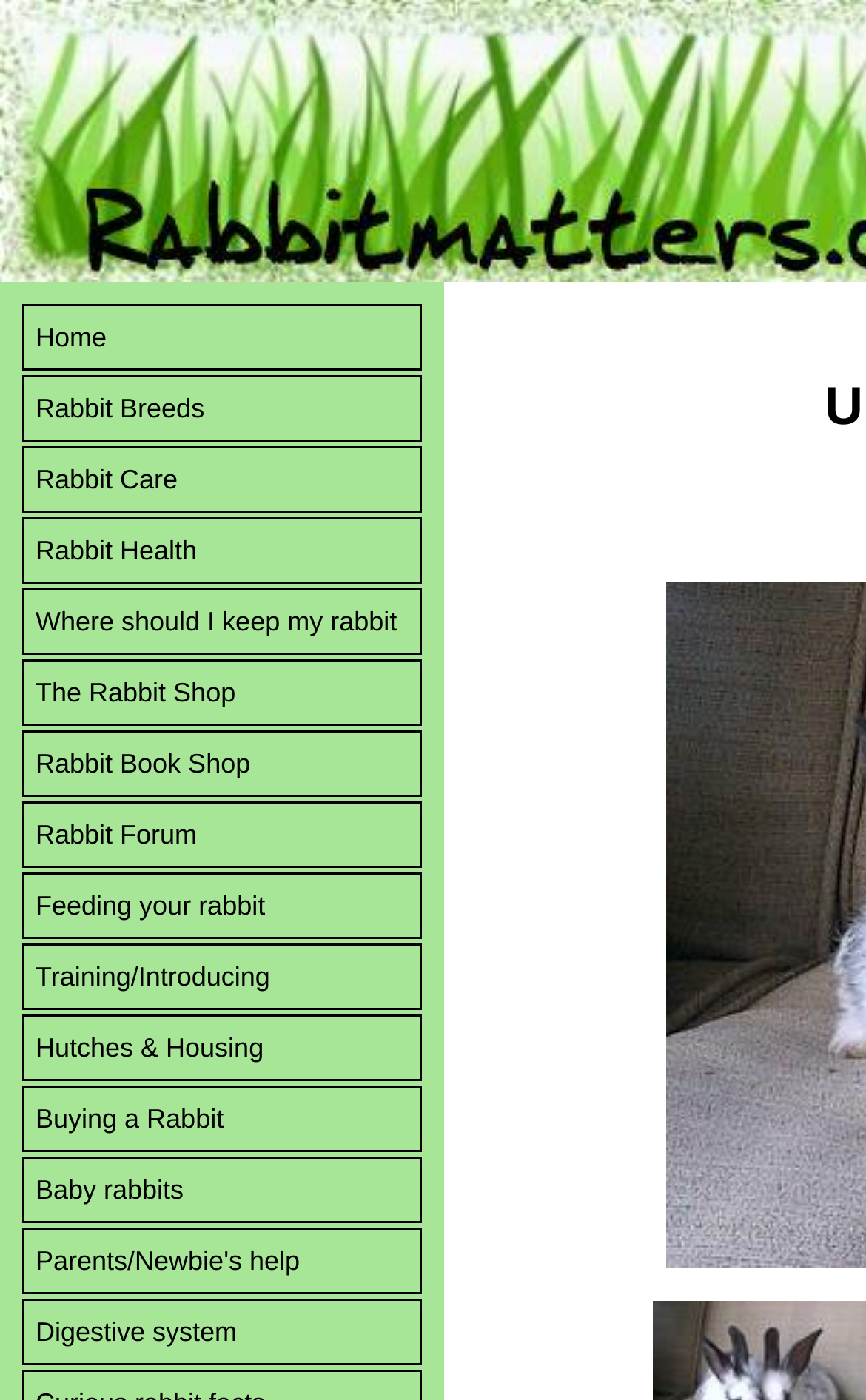Are there any links related to buying or selling rabbits on the webpage?
Please look at the screenshot and answer using one word or phrase.

Yes